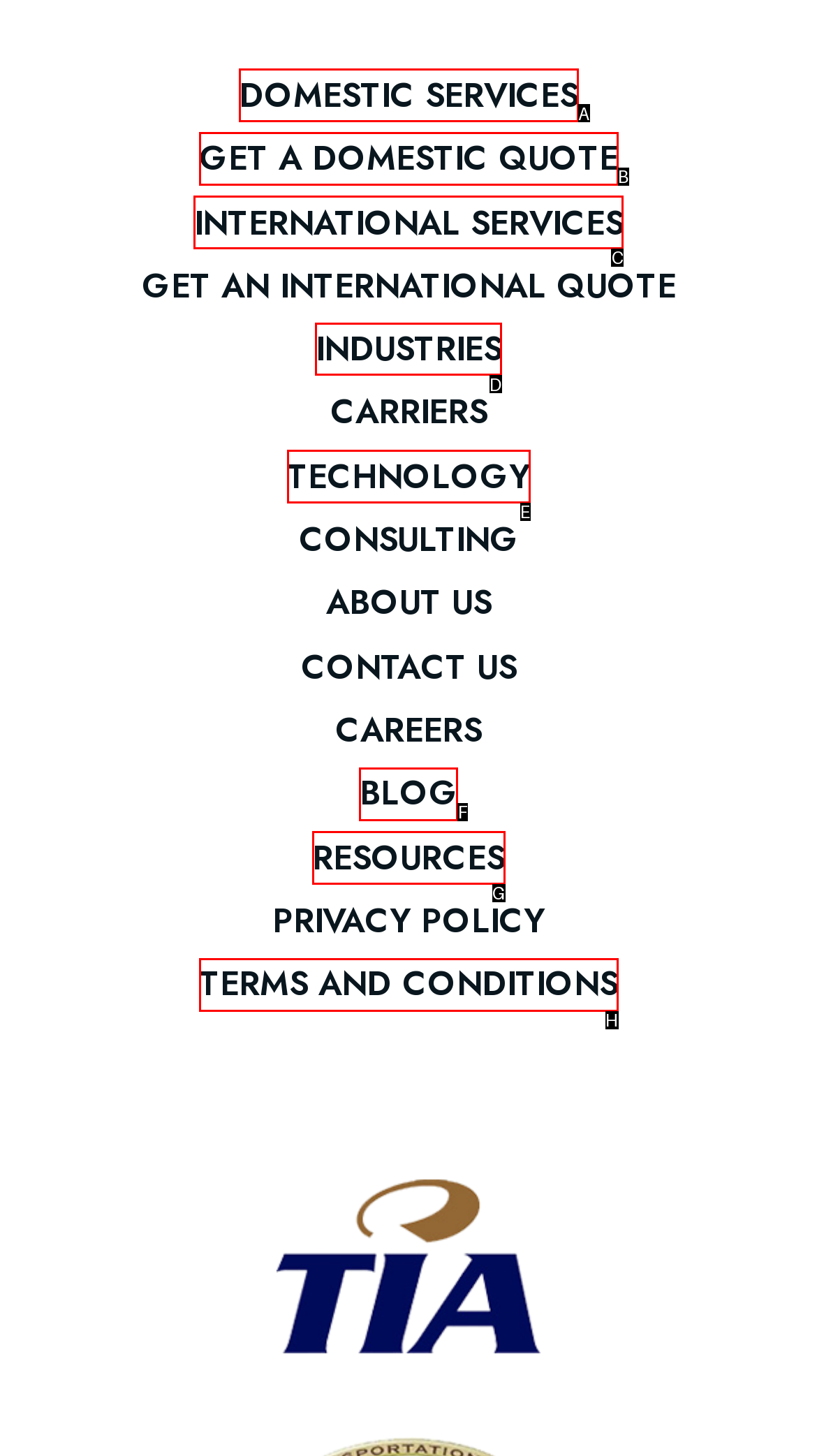Please indicate which HTML element to click in order to fulfill the following task: Learn about industries Respond with the letter of the chosen option.

D